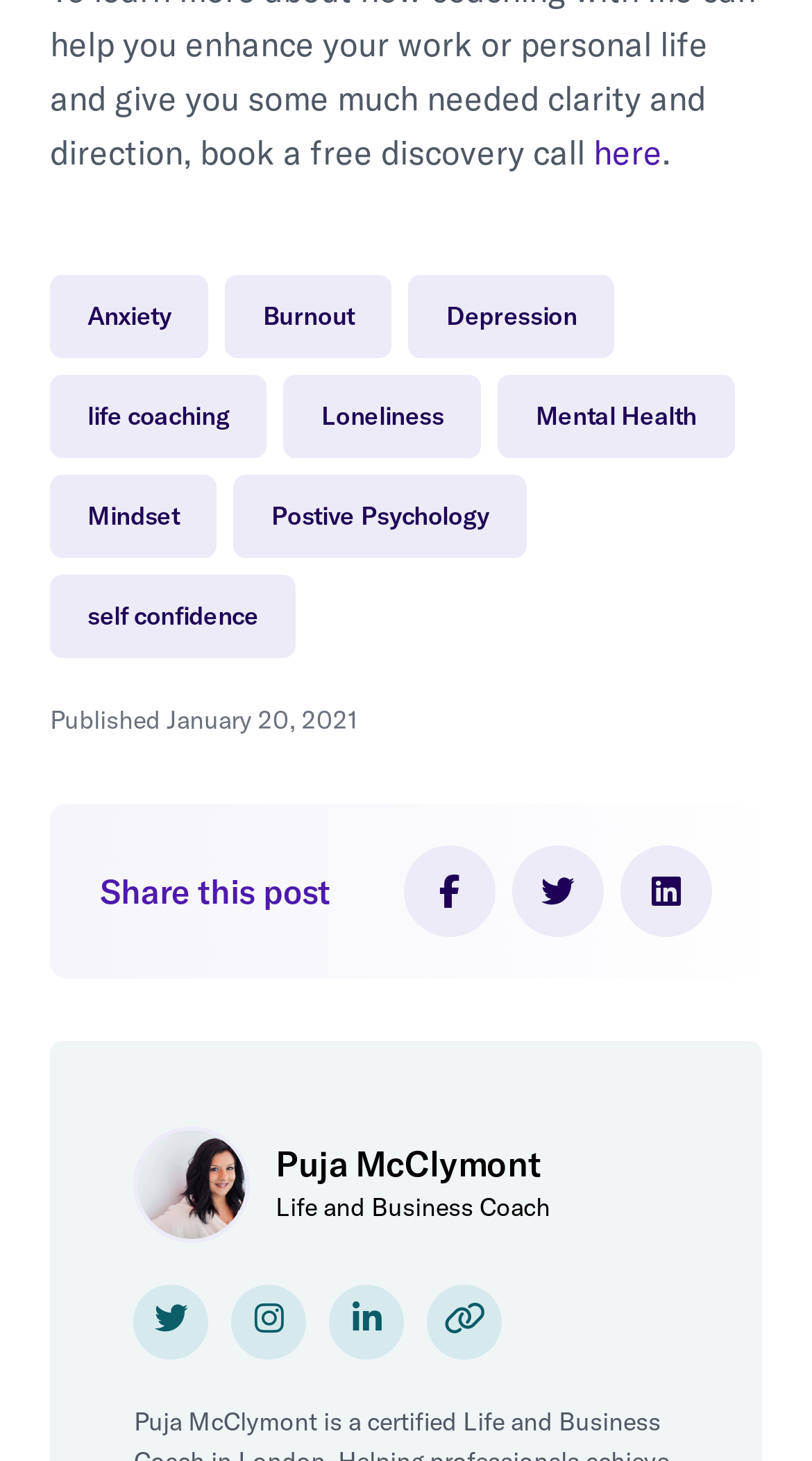Identify the bounding box coordinates for the element you need to click to achieve the following task: "Share this post on Facebook". The coordinates must be four float values ranging from 0 to 1, formatted as [left, top, right, bottom].

[0.497, 0.579, 0.61, 0.641]